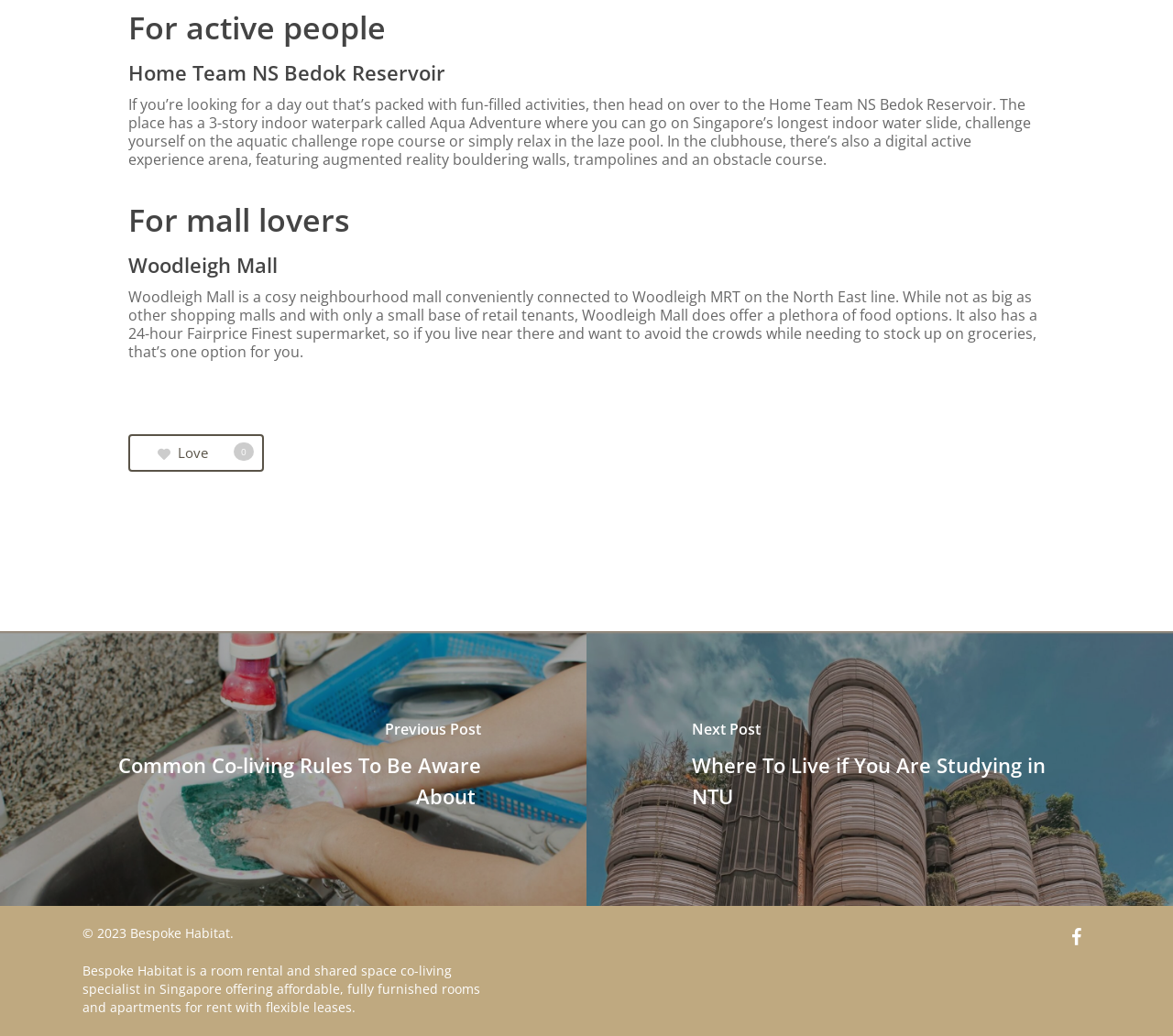Use a single word or phrase to answer the following:
What type of mall is Woodleigh Mall?

Neighbourhood mall